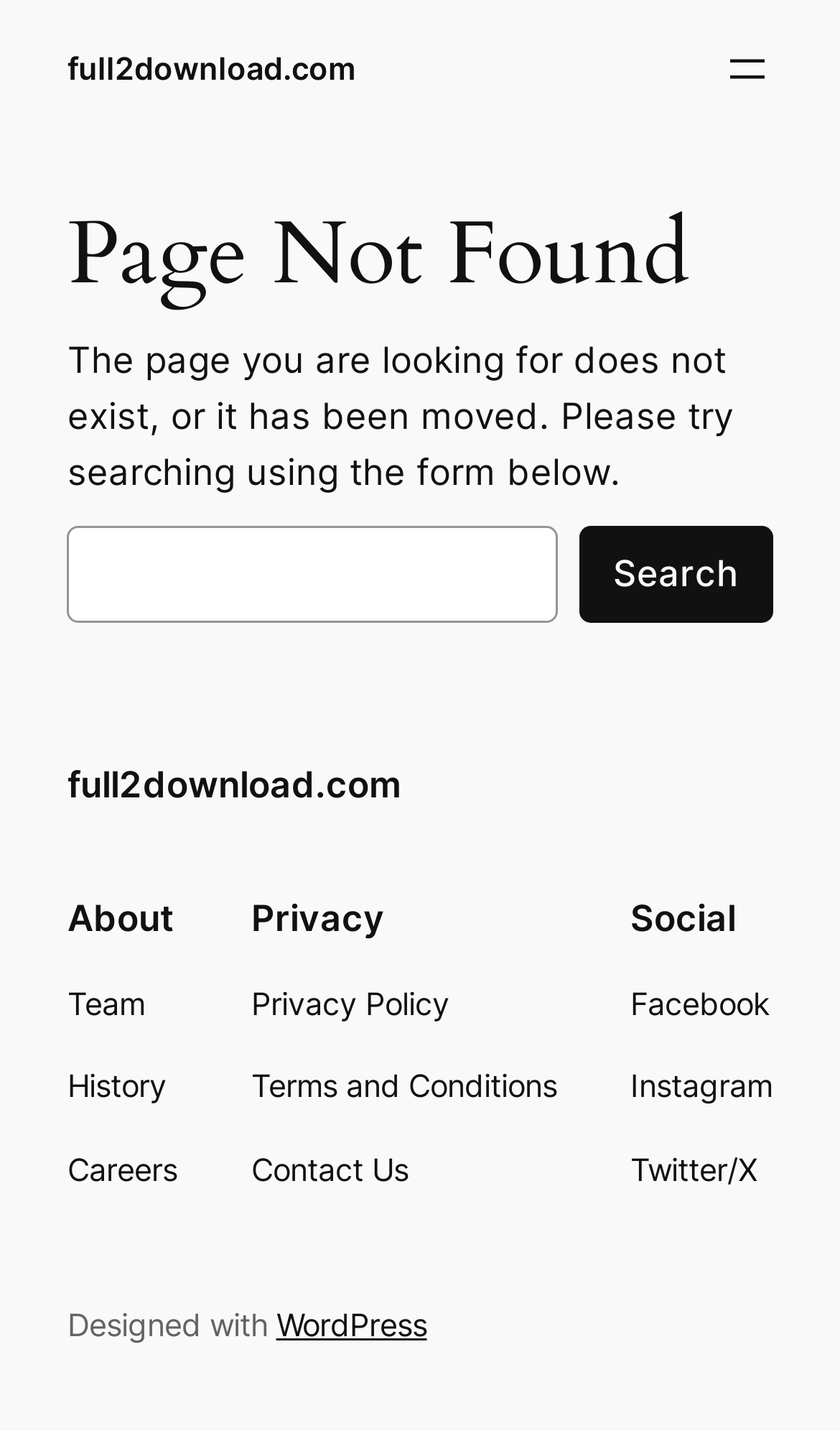Can you look at the image and give a comprehensive answer to the question:
What can users do if they cannot find what they are looking for?

The text on the webpage suggests that if the user cannot find what they are looking for, they can try searching using the form below, which is the search box located in the main section of the webpage.